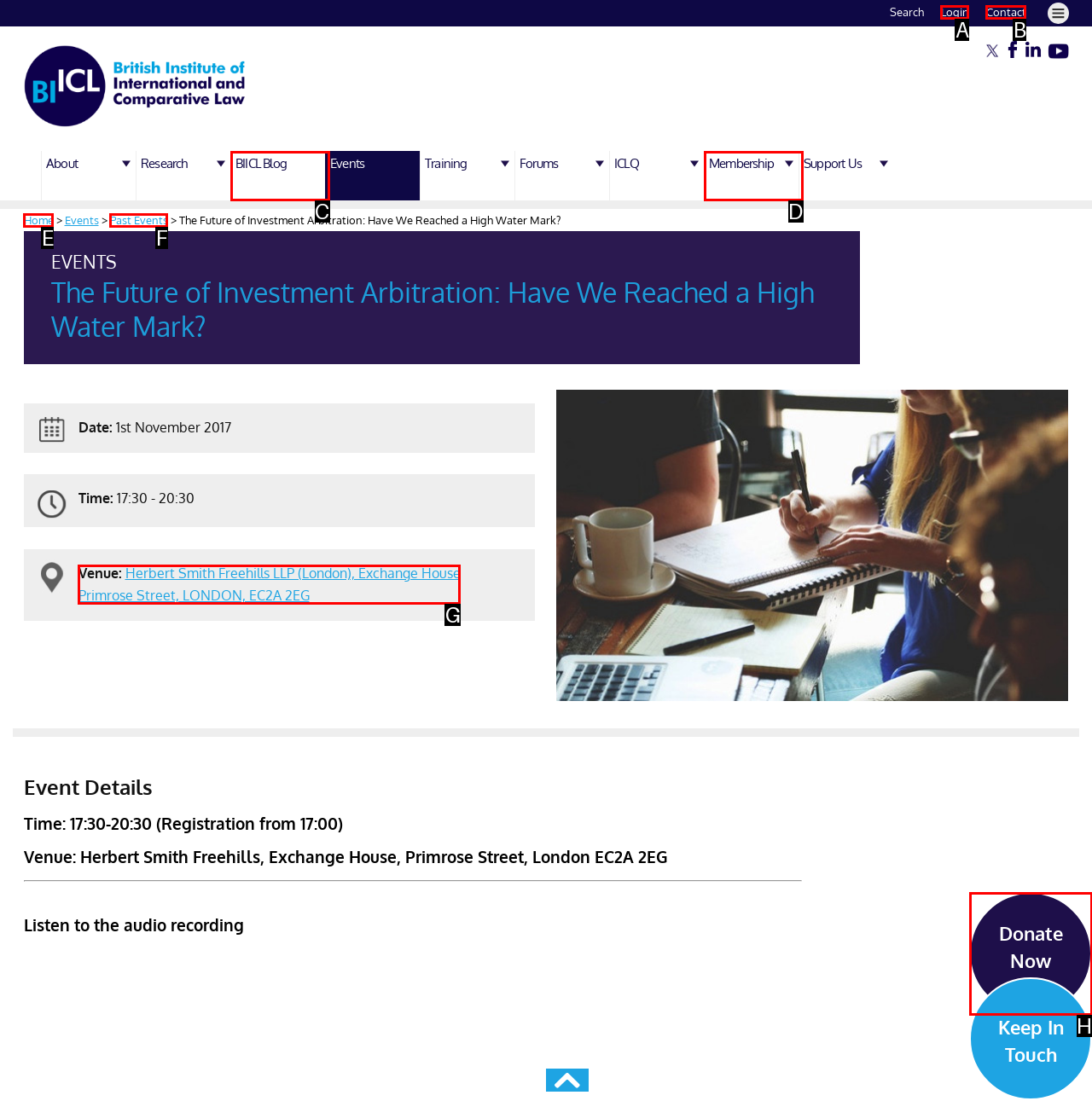Select the HTML element that corresponds to the description: Login
Reply with the letter of the correct option from the given choices.

A